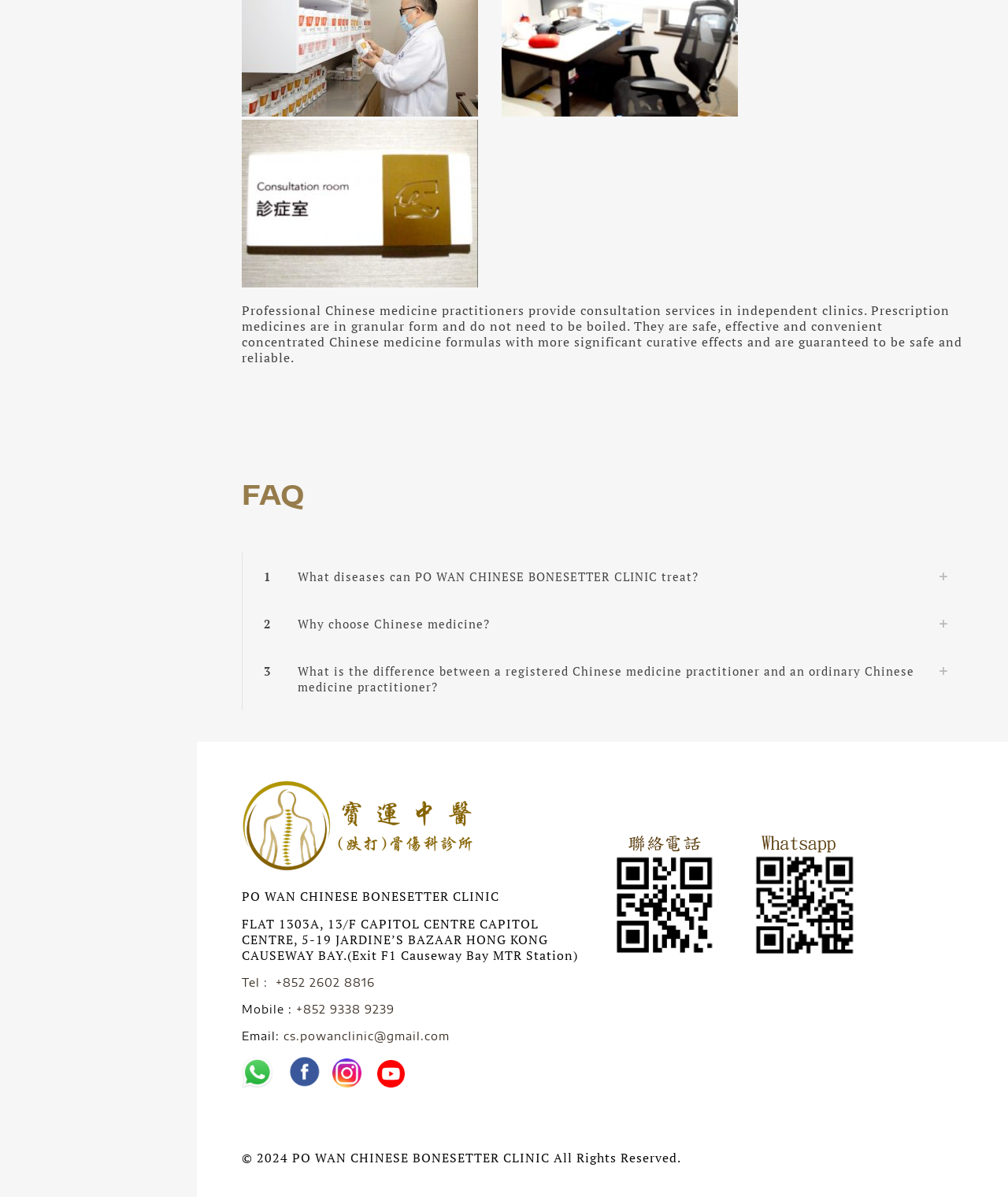What is the address of the clinic?
Use the information from the image to give a detailed answer to the question.

The address of the clinic can be found in the StaticText element with ID 170, which is located in the contact information section of the webpage. The address provides the exact location of the clinic, including the floor and building name.